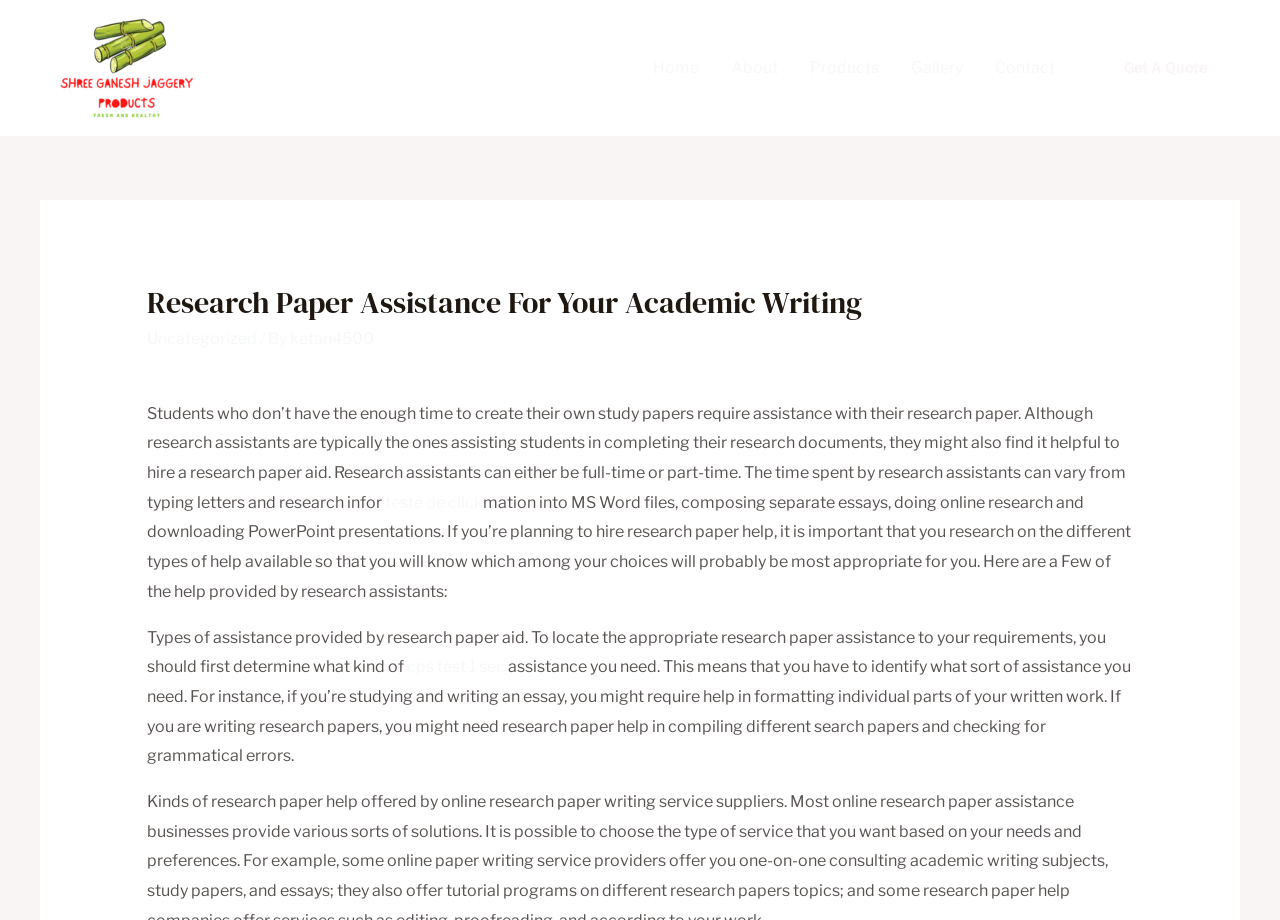Determine the bounding box coordinates of the region I should click to achieve the following instruction: "Click on the 'Get A Quote' link". Ensure the bounding box coordinates are four float numbers between 0 and 1, i.e., [left, top, right, bottom].

[0.852, 0.05, 0.969, 0.098]